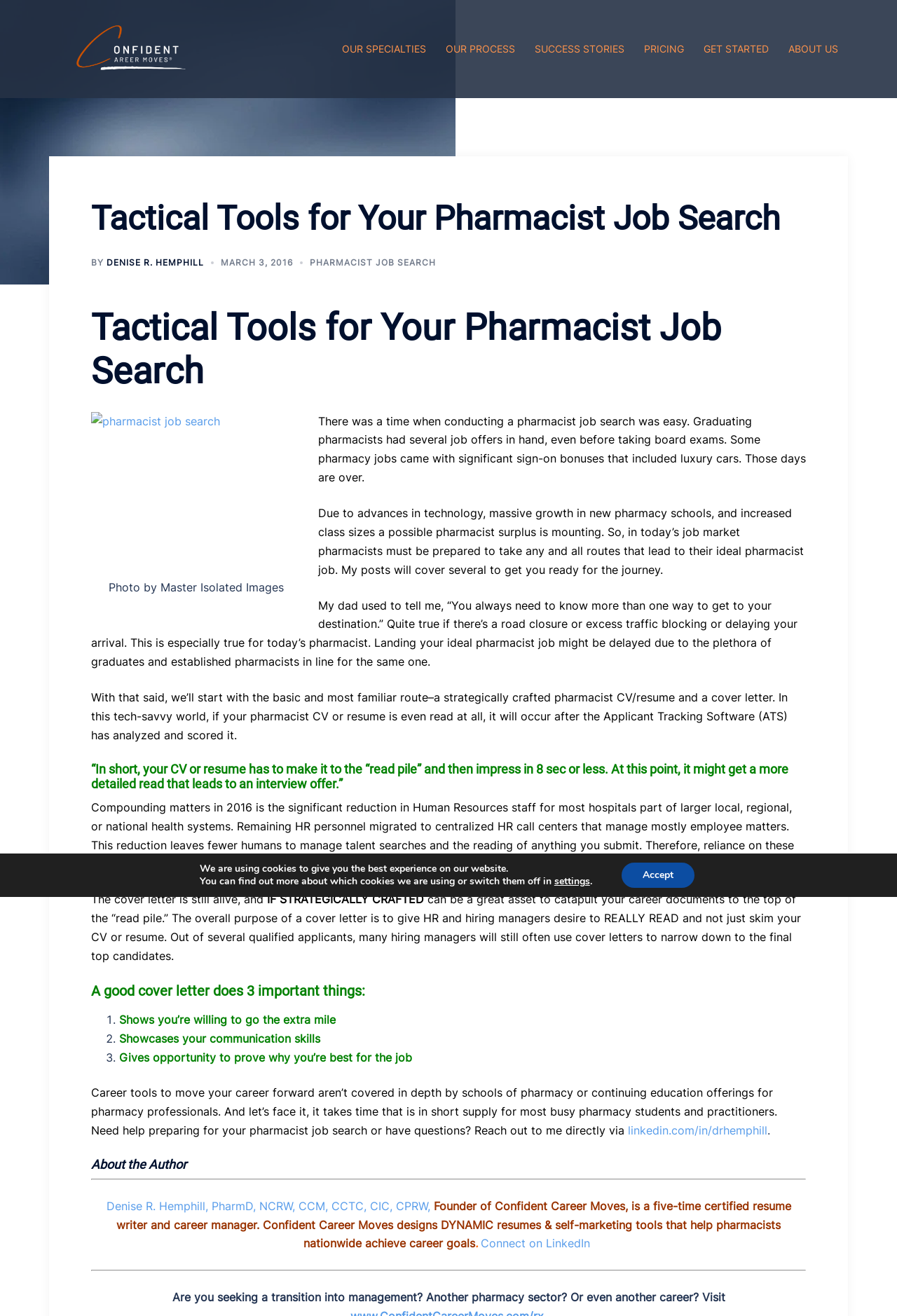Respond with a single word or phrase to the following question: What is the purpose of a cover letter?

To give HR and hiring managers desire to REALLY READ